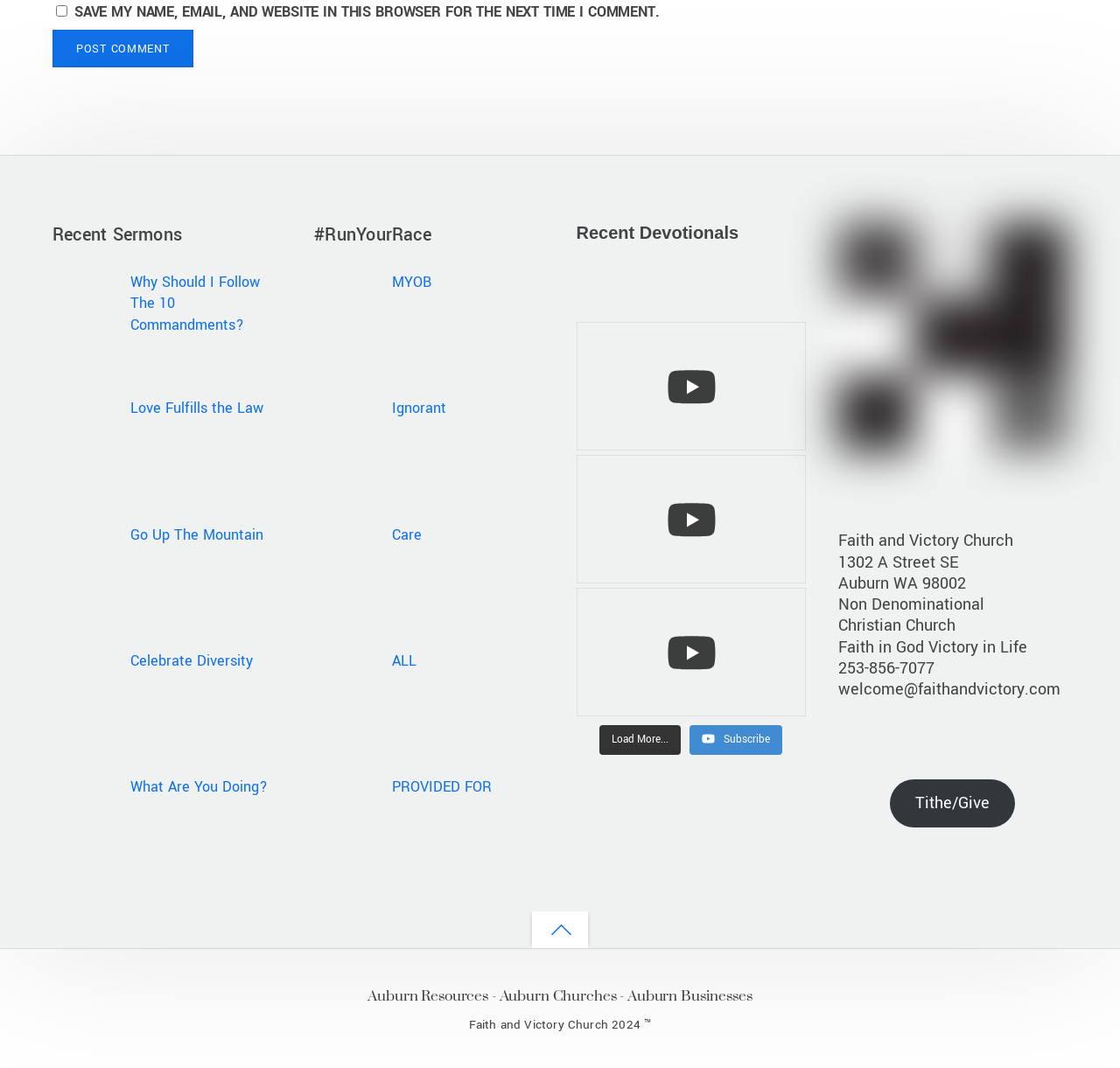Locate the bounding box coordinates of the area you need to click to fulfill this instruction: 'Read 'Why Should I Follow The 10 Commandments?' sermon'. The coordinates must be in the form of four float numbers ranging from 0 to 1: [left, top, right, bottom].

[0.116, 0.255, 0.232, 0.313]